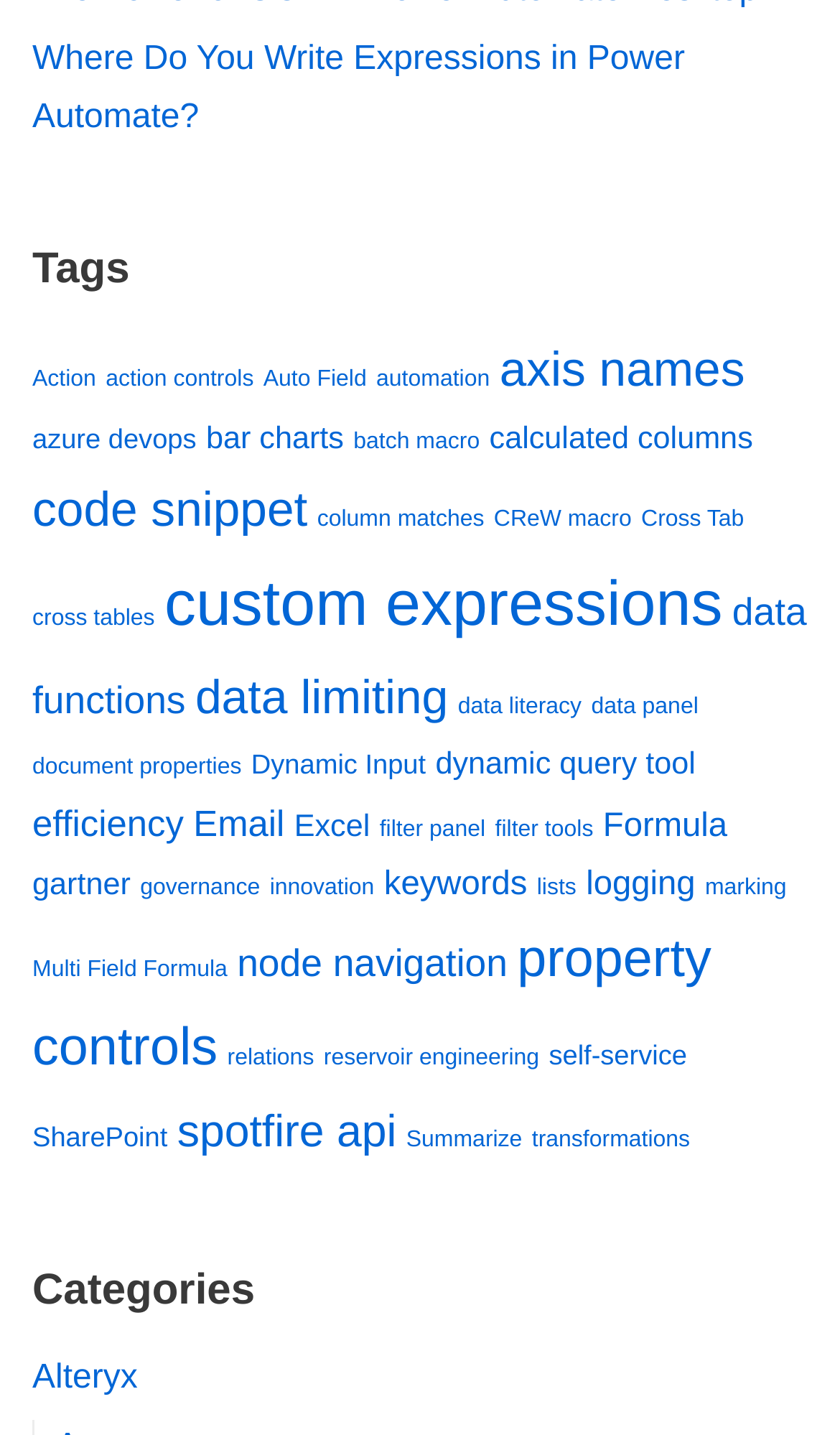Find the bounding box coordinates of the clickable element required to execute the following instruction: "Click on 'Where Do You Write Expressions in Power Automate?'". Provide the coordinates as four float numbers between 0 and 1, i.e., [left, top, right, bottom].

[0.038, 0.029, 0.815, 0.095]